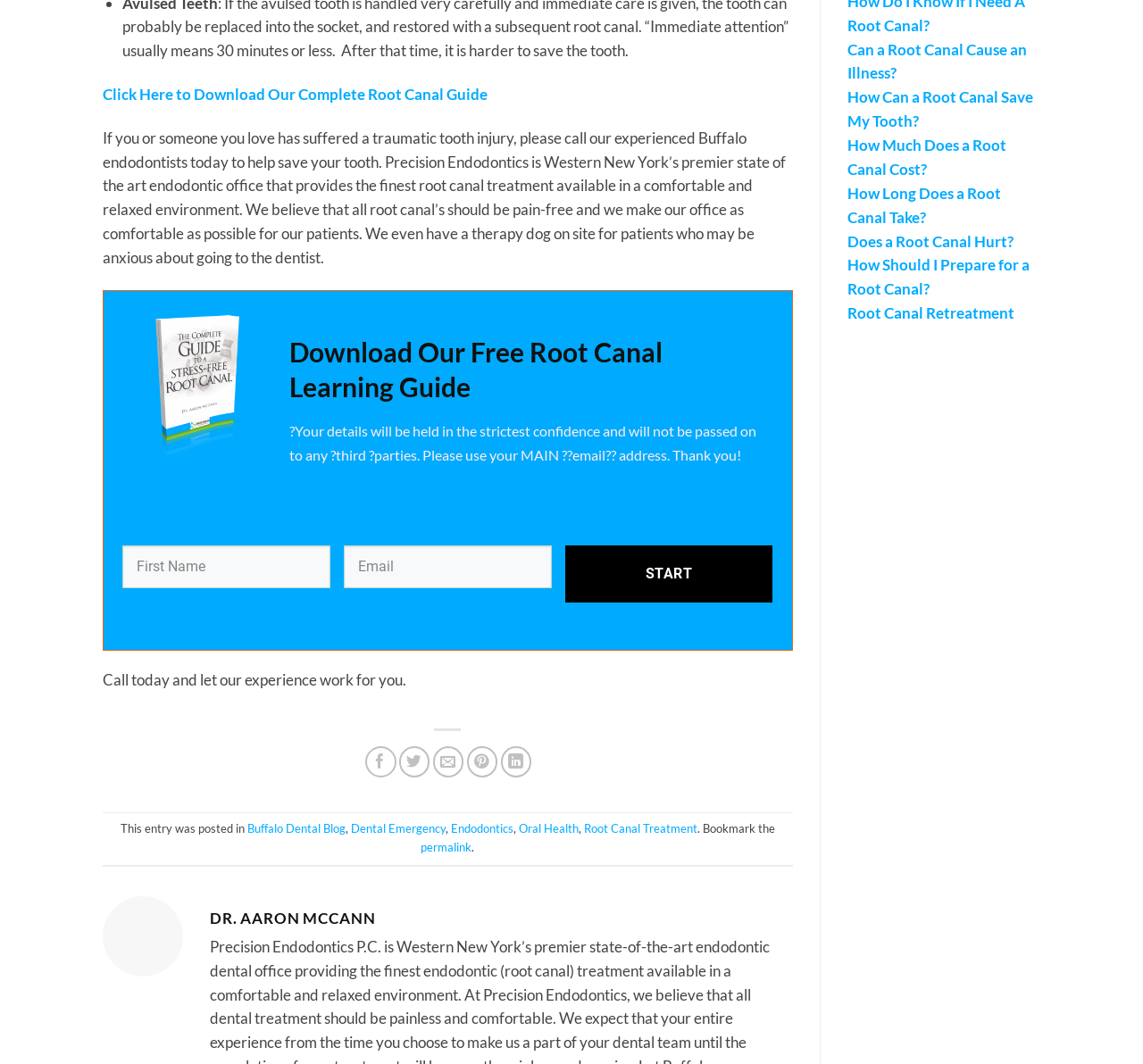Please identify the bounding box coordinates of the element I should click to complete this instruction: 'Enter your first name'. The coordinates should be given as four float numbers between 0 and 1, like this: [left, top, right, bottom].

[0.107, 0.512, 0.289, 0.553]